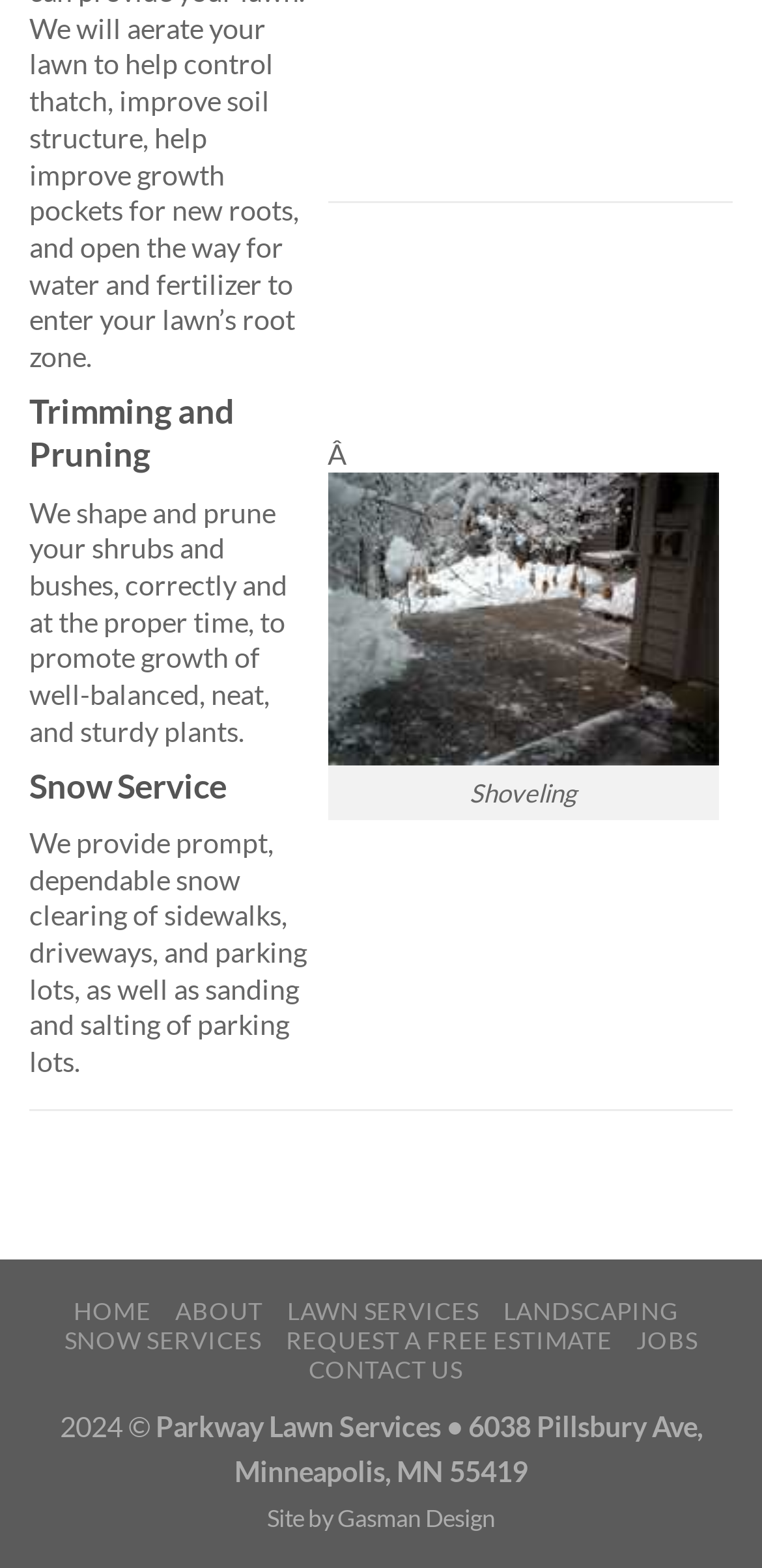Determine the bounding box coordinates of the clickable region to execute the instruction: "View 'LAWN SERVICES'". The coordinates should be four float numbers between 0 and 1, denoted as [left, top, right, bottom].

[0.377, 0.827, 0.629, 0.846]